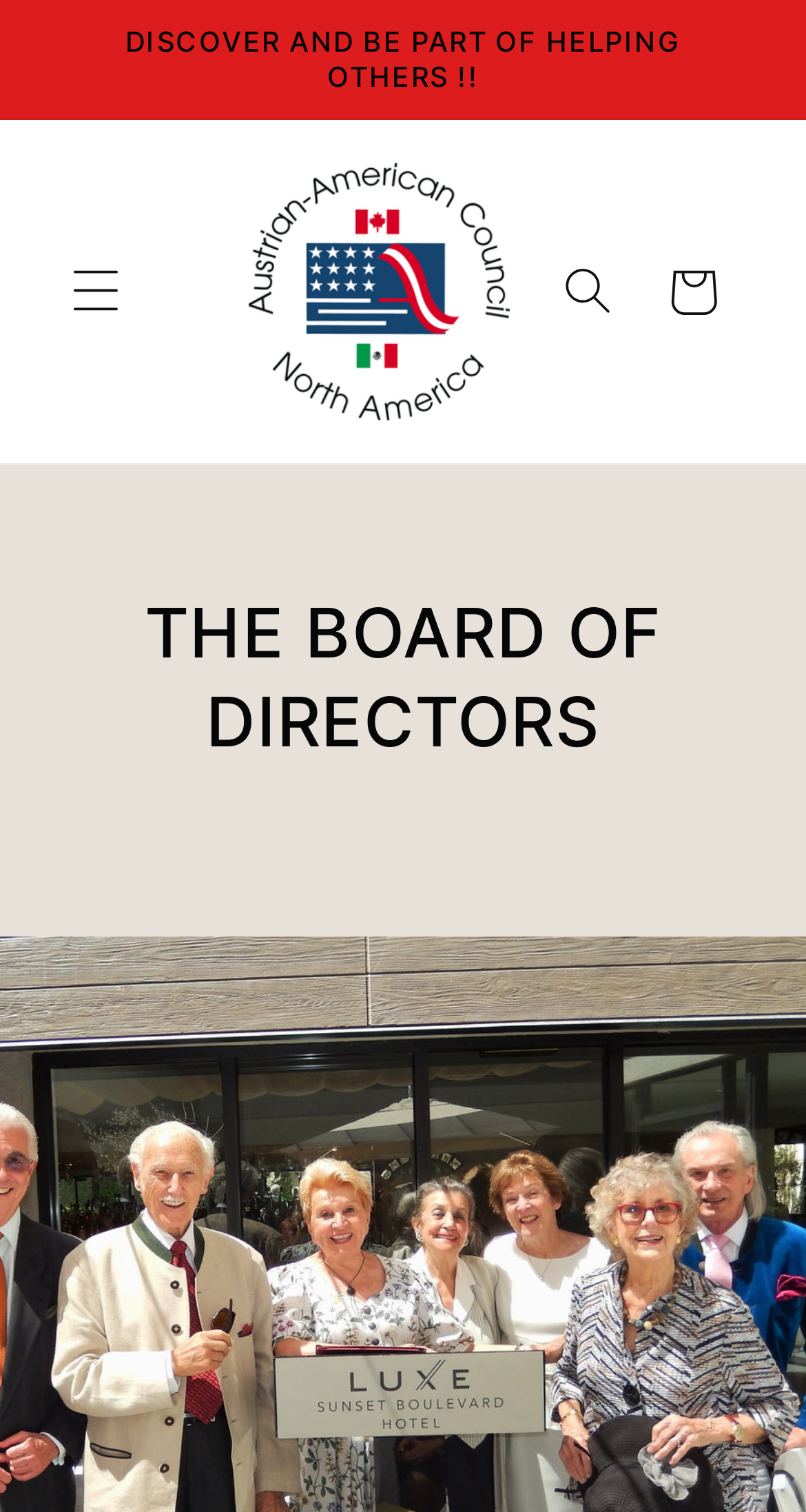Use a single word or phrase to respond to the question:
What is the image next to the 'aacwest' link?

The aacwest logo